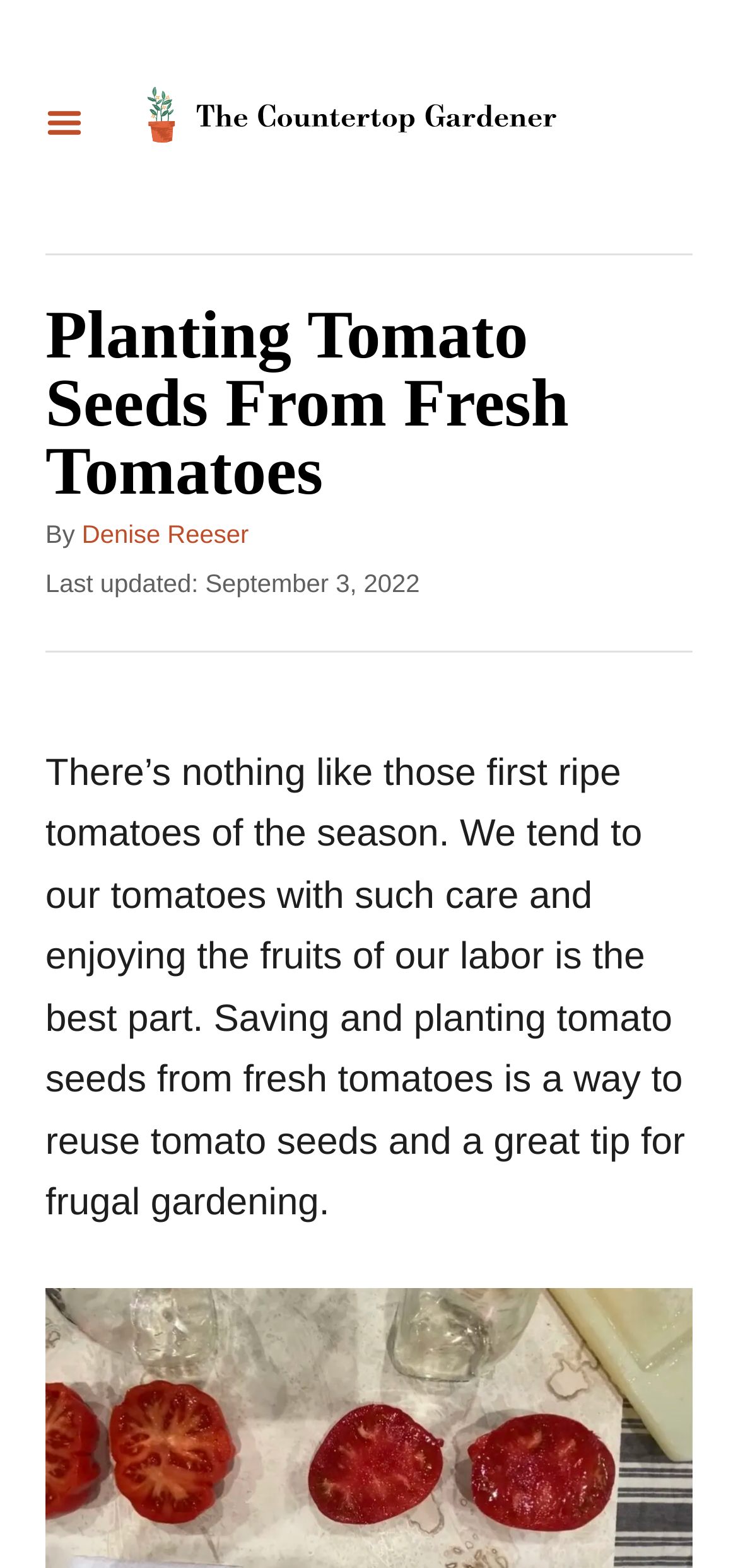Answer the question below with a single word or a brief phrase: 
What is the purpose of saving tomato seeds?

Frugal gardening